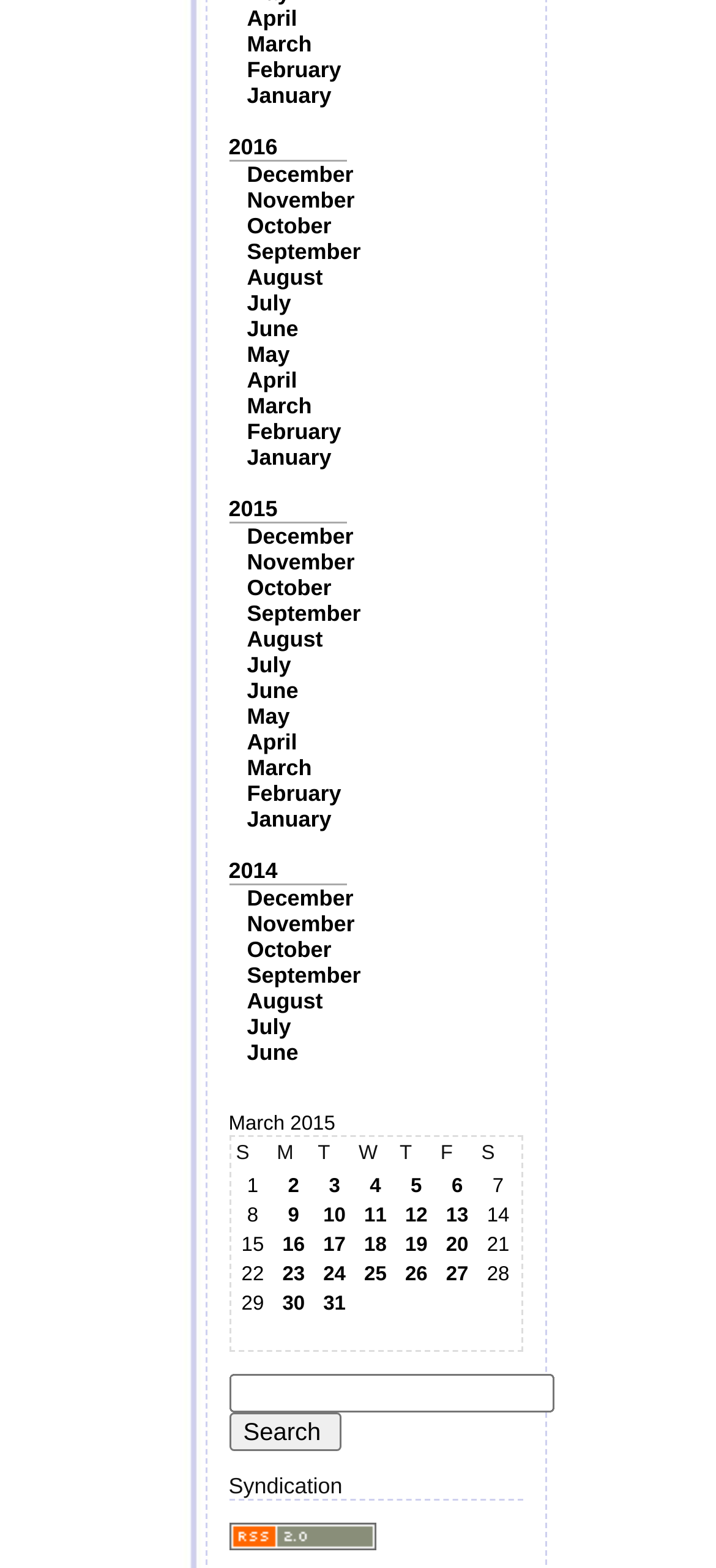Identify the bounding box of the HTML element described as: "name="Submit" value="Search"".

[0.319, 0.901, 0.478, 0.925]